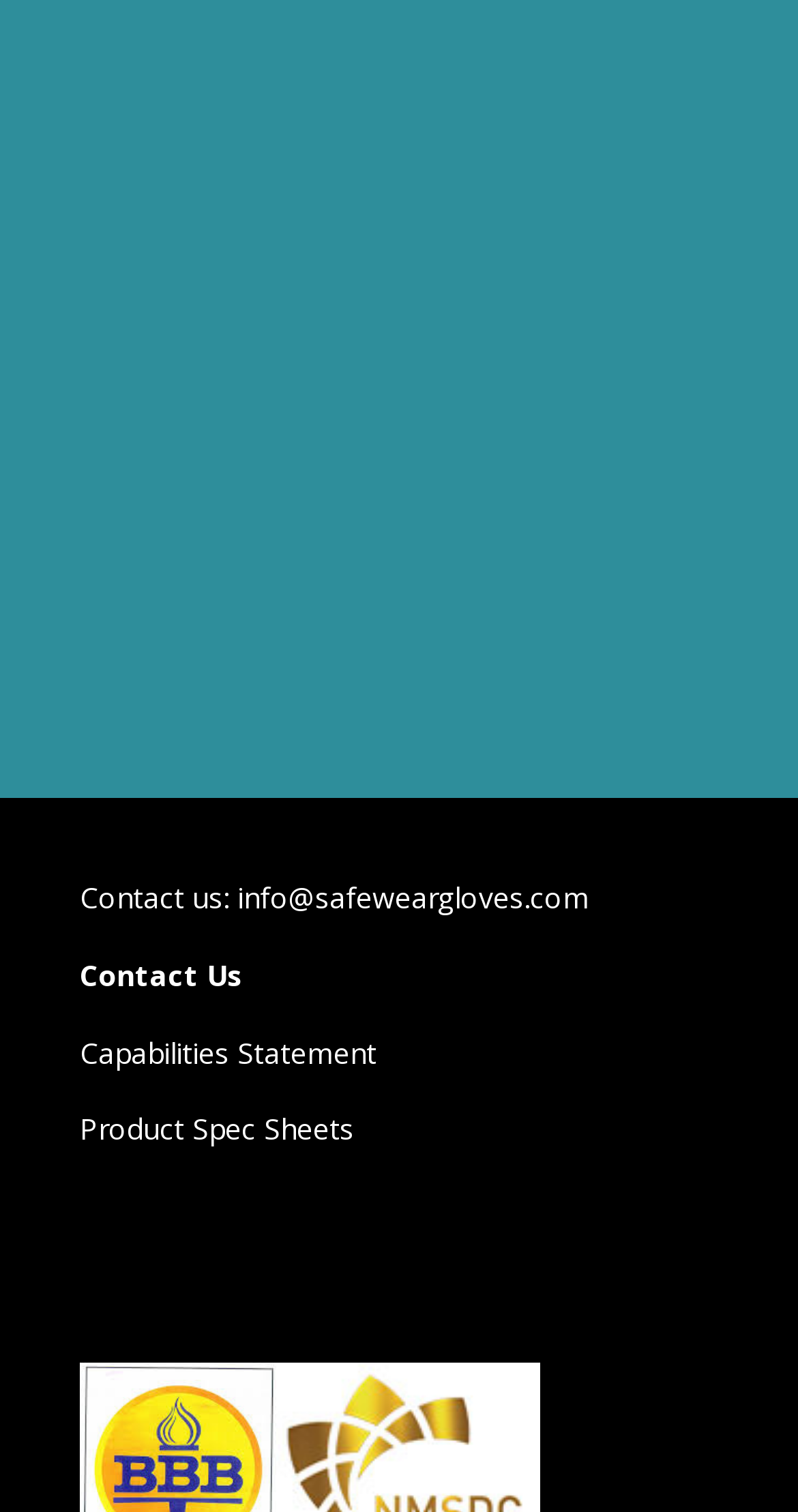Please give a succinct answer to the question in one word or phrase:
How many links are available on the webpage?

Four